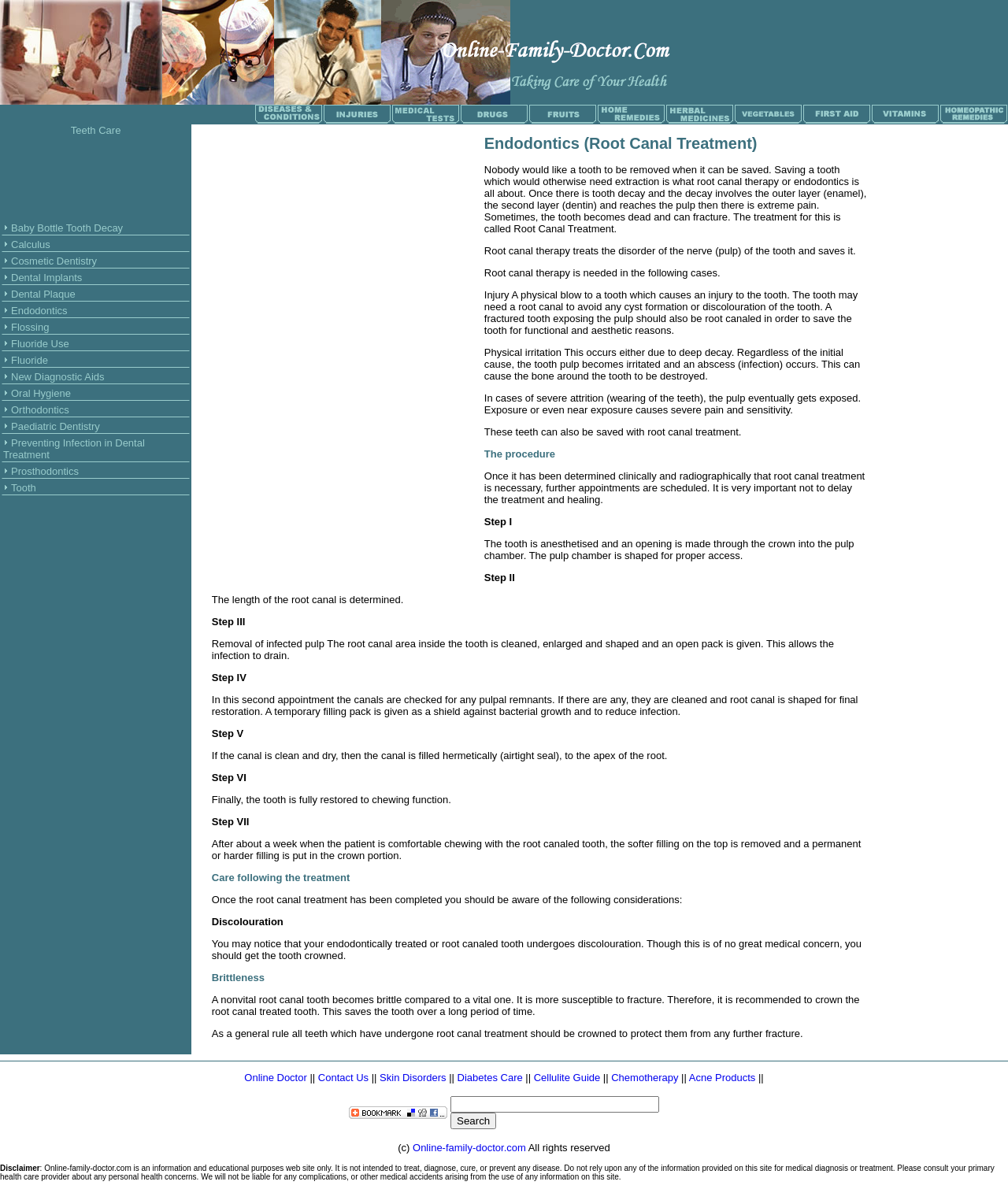Please pinpoint the bounding box coordinates for the region I should click to adhere to this instruction: "Click on Teeth Care".

[0.07, 0.105, 0.12, 0.115]